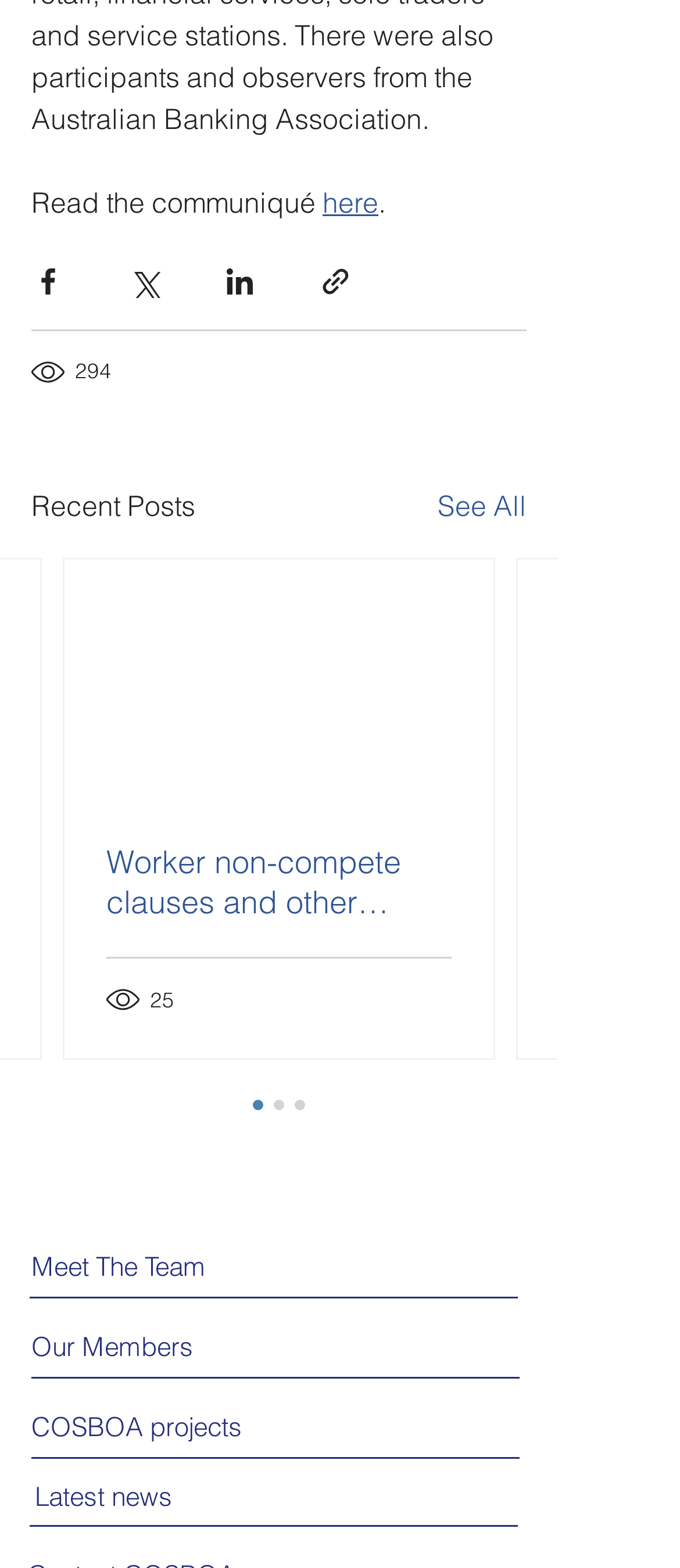How many views does the first article have?
Provide an in-depth answer to the question, covering all aspects.

The first article is located at the top with a bounding box coordinate of [0.095, 0.356, 0.726, 0.675]. The generic element with the text '294 views' is located at [0.046, 0.226, 0.169, 0.247], which is part of the first article.